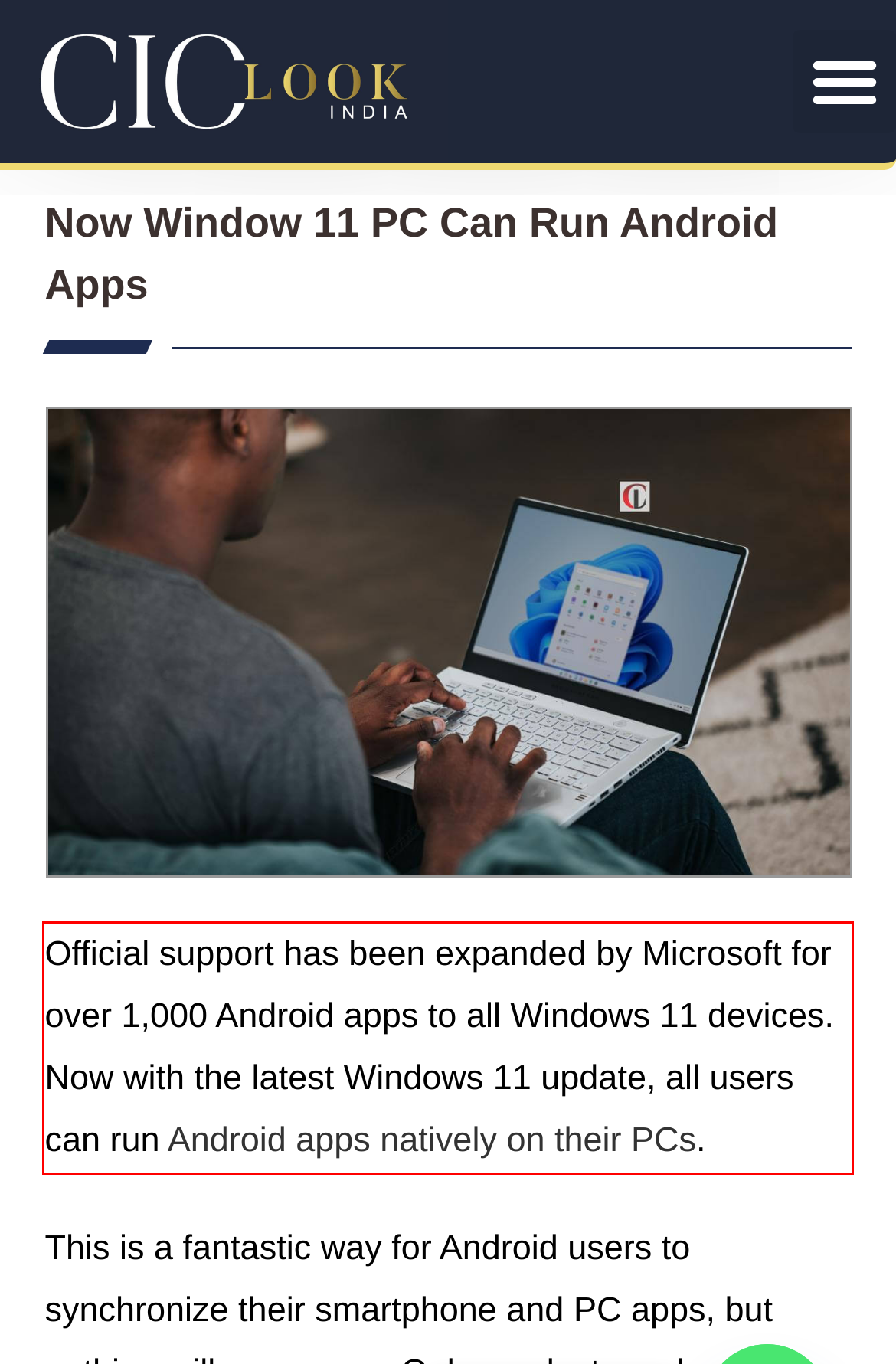You are provided with a webpage screenshot that includes a red rectangle bounding box. Extract the text content from within the bounding box using OCR.

Official support has been expanded by Microsoft for over 1,000 Android apps to all Windows 11 devices. Now with the latest Windows 11 update, all users can run Android apps natively on their PCs.